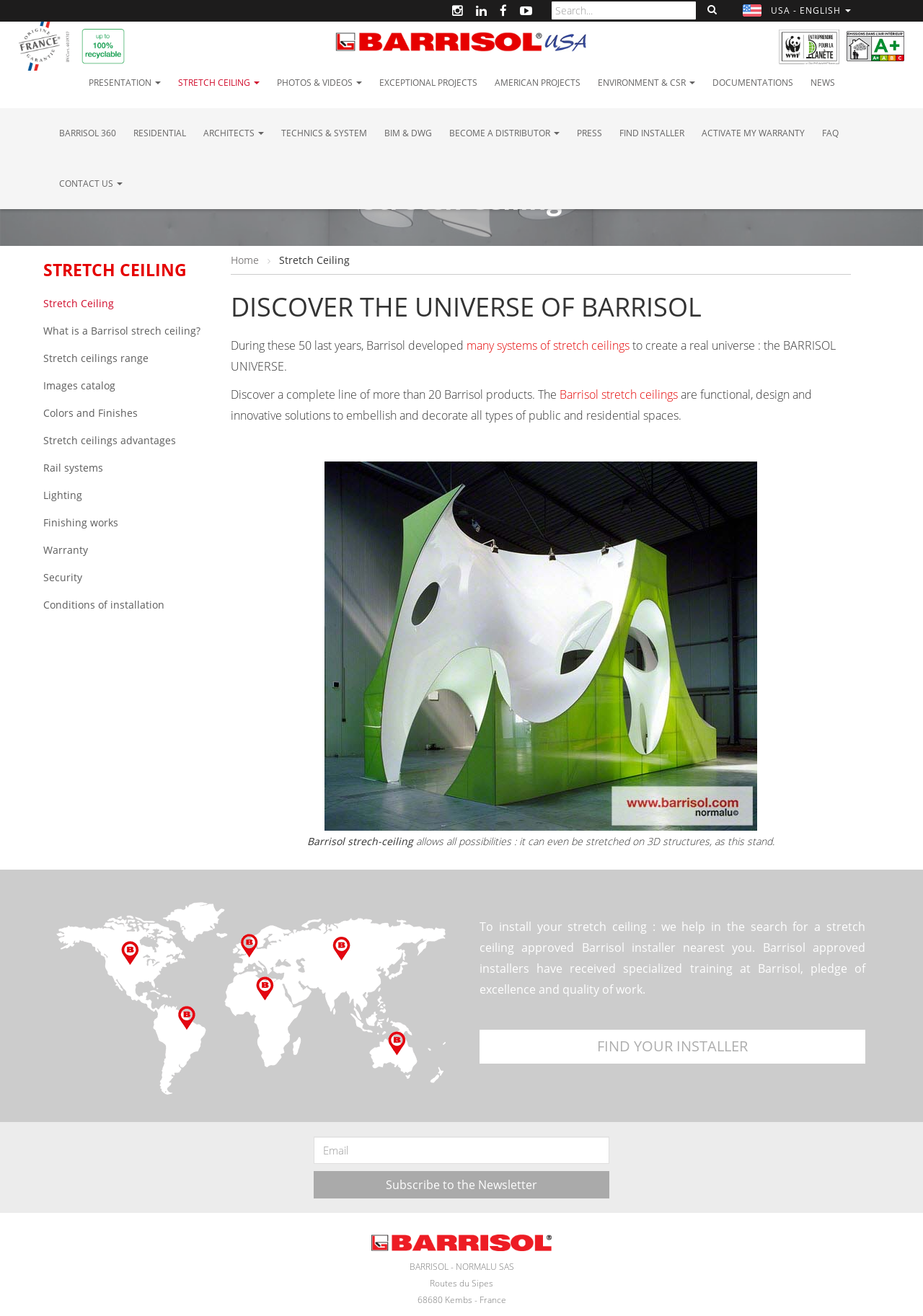What is the main product of Barrisol?
Based on the image, provide your answer in one word or phrase.

Stretch Ceiling